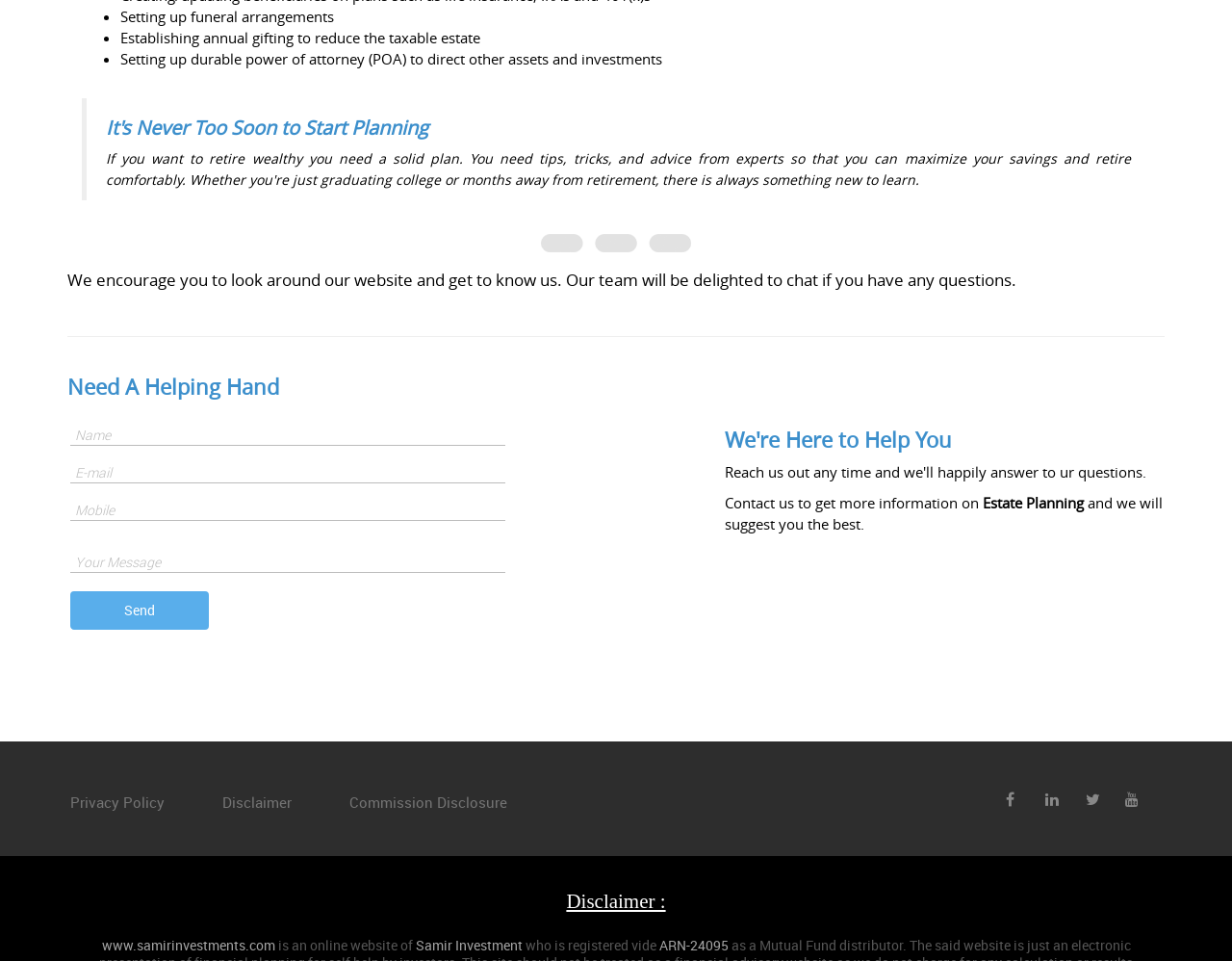Determine the bounding box coordinates for the UI element with the following description: "Disclaimer". The coordinates should be four float numbers between 0 and 1, represented as [left, top, right, bottom].

[0.18, 0.824, 0.236, 0.844]